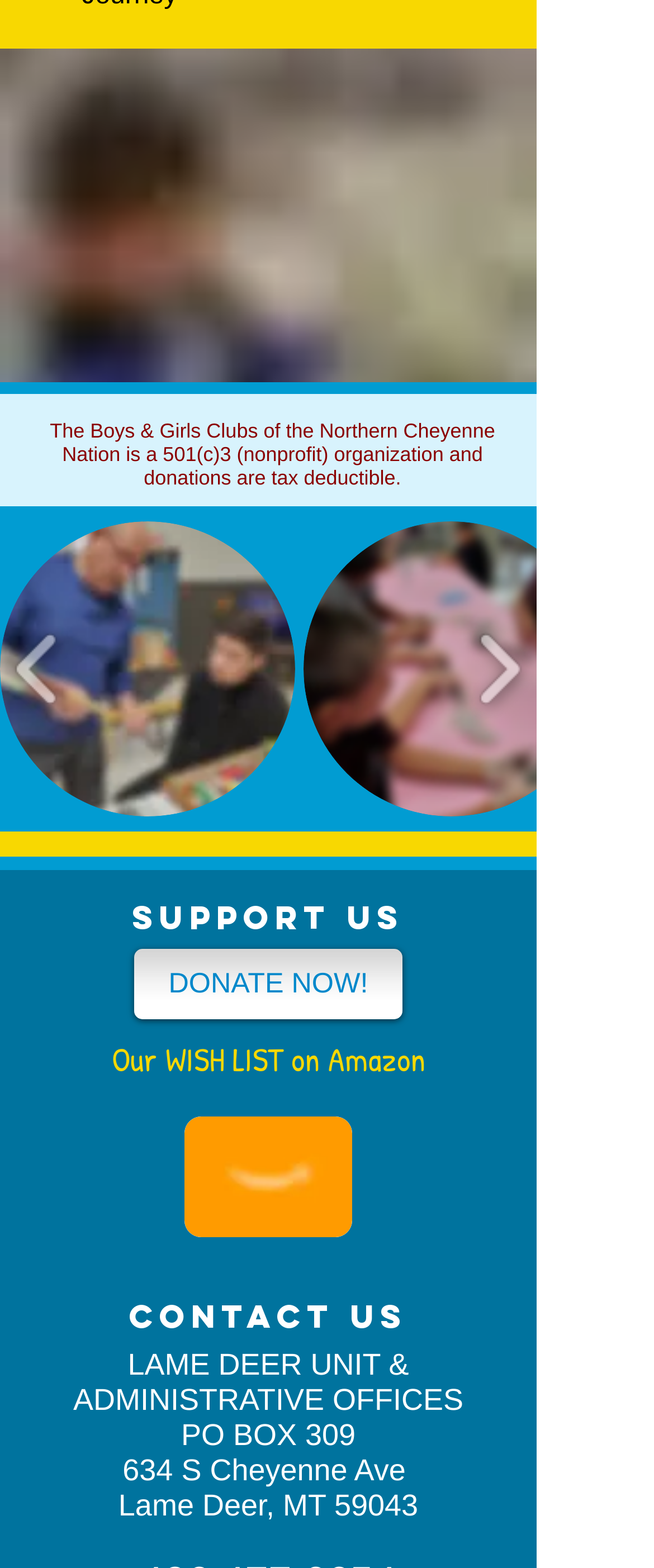Identify the bounding box coordinates for the UI element described as follows: Registration Information. Use the format (top-left x, top-left y, bottom-right x, bottom-right y) and ensure all values are floating point numbers between 0 and 1.

None